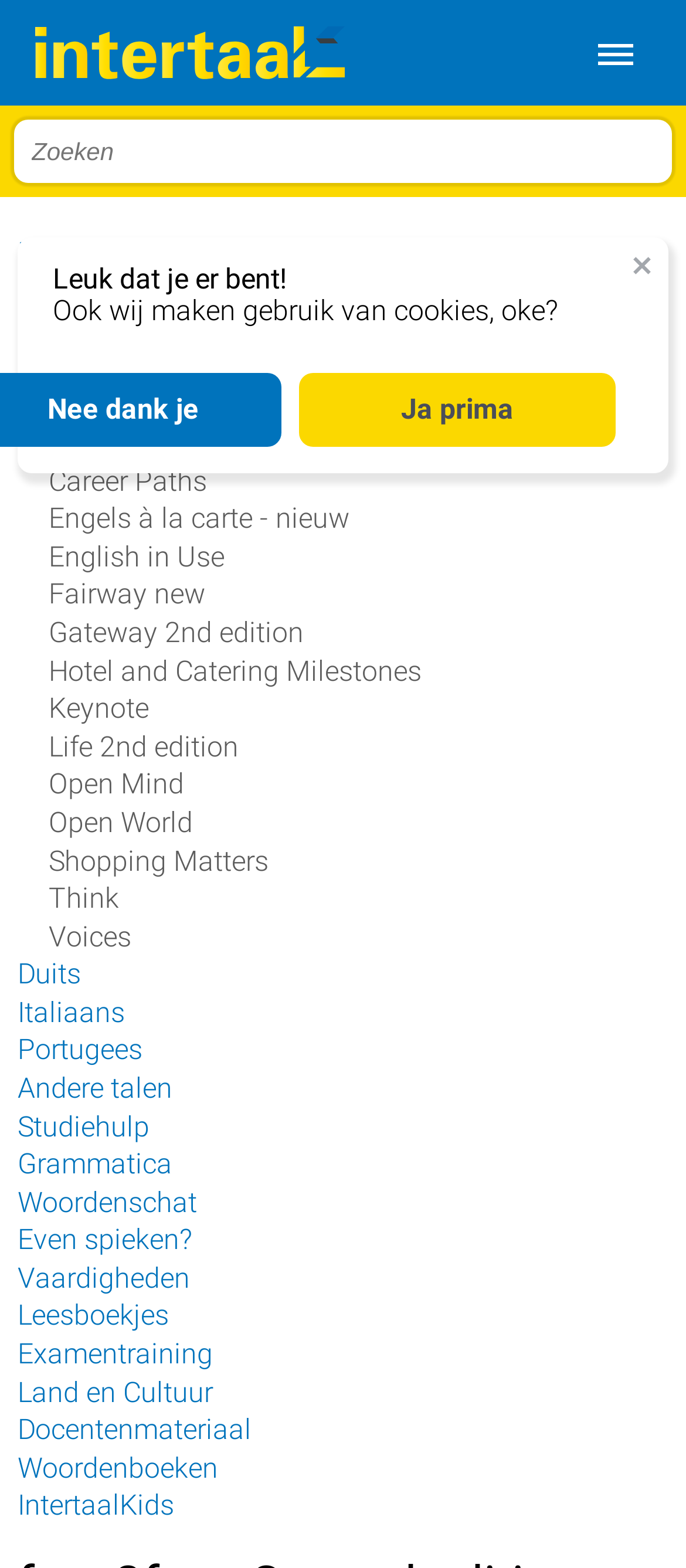Identify the bounding box coordinates for the region of the element that should be clicked to carry out the instruction: "Go to Nieuw in 2024". The bounding box coordinates should be four float numbers between 0 and 1, i.e., [left, top, right, bottom].

[0.026, 0.151, 0.285, 0.172]